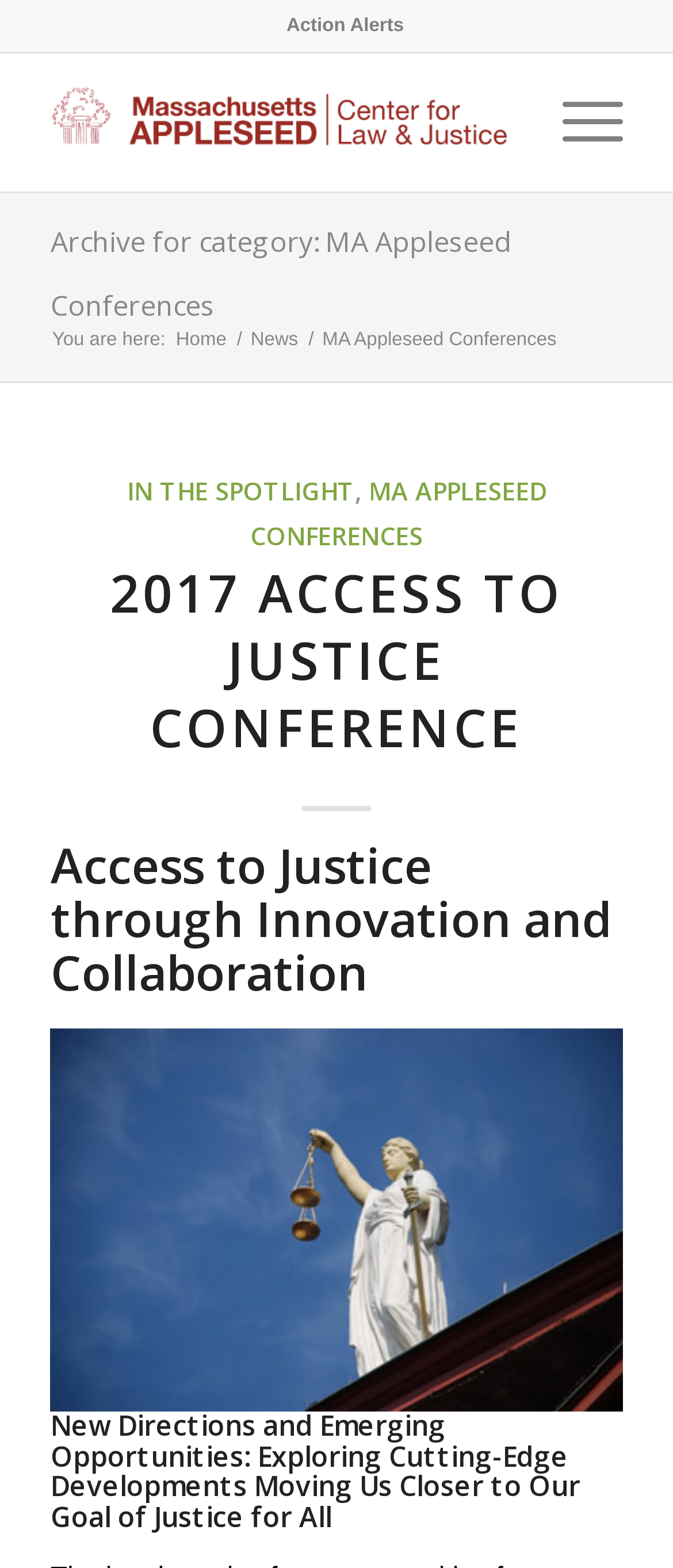Respond with a single word or short phrase to the following question: 
How many conference titles are listed on the webpage?

3